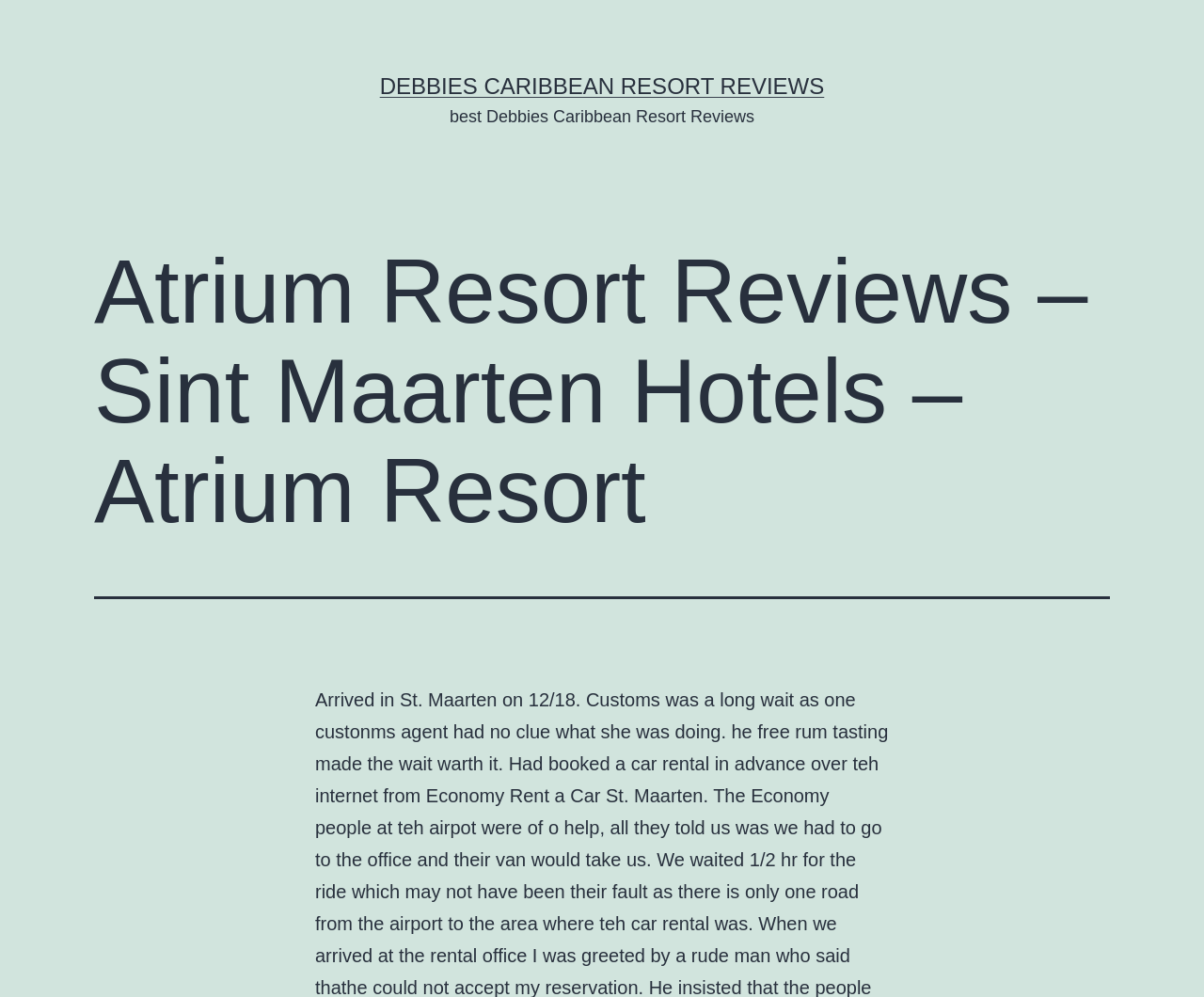Using the webpage screenshot and the element description Debbies Caribbean Resort Reviews, determine the bounding box coordinates. Specify the coordinates in the format (top-left x, top-left y, bottom-right x, bottom-right y) with values ranging from 0 to 1.

[0.315, 0.074, 0.685, 0.099]